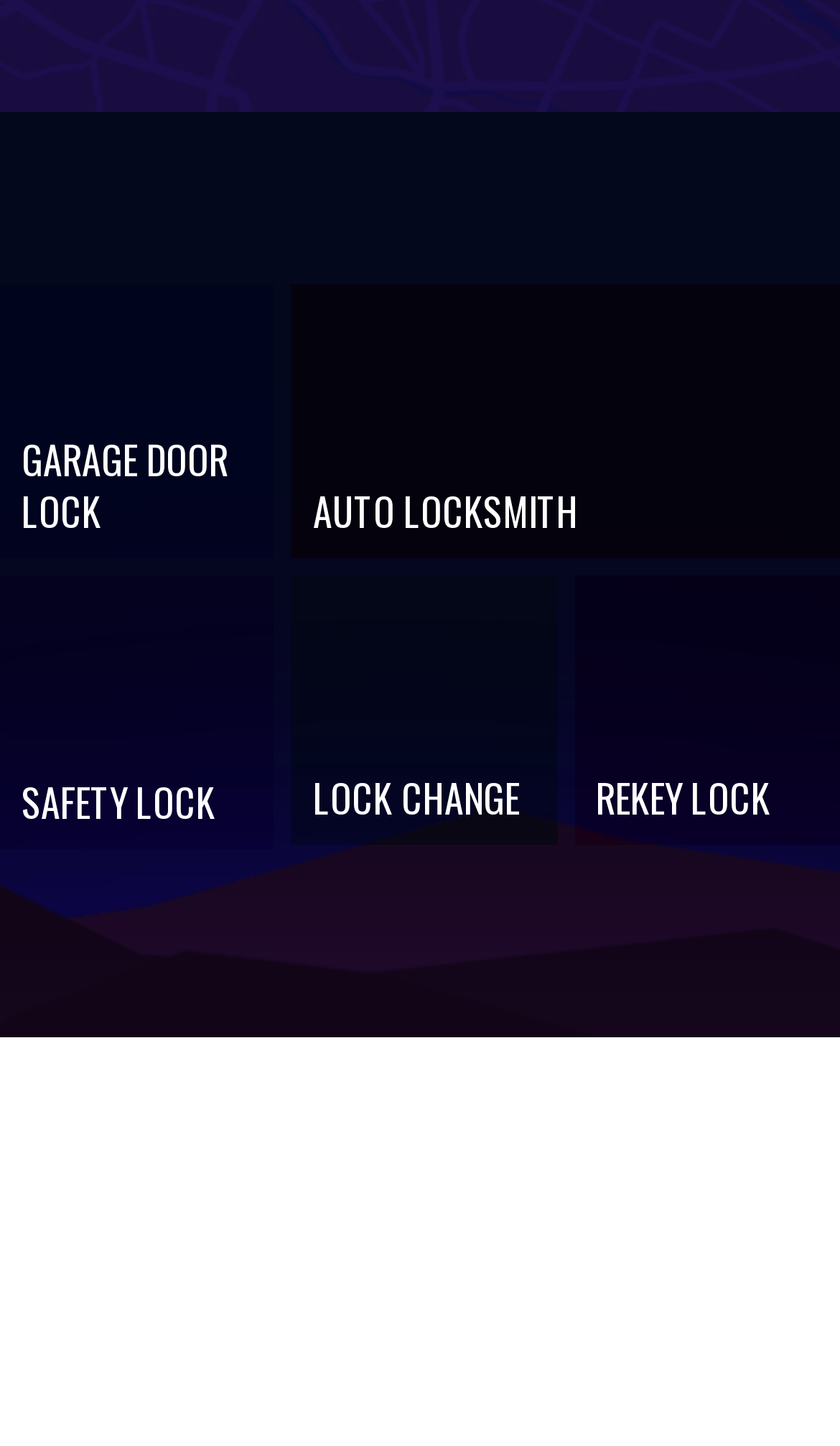Based on the visual content of the image, answer the question thoroughly: How many lock types are shown on the webpage?

There are four links on the webpage, each with an image and text describing a different lock type. These are Garage Door Lock, Heavy Duty Bolt, Auto Locksmith, and System Change Handle.